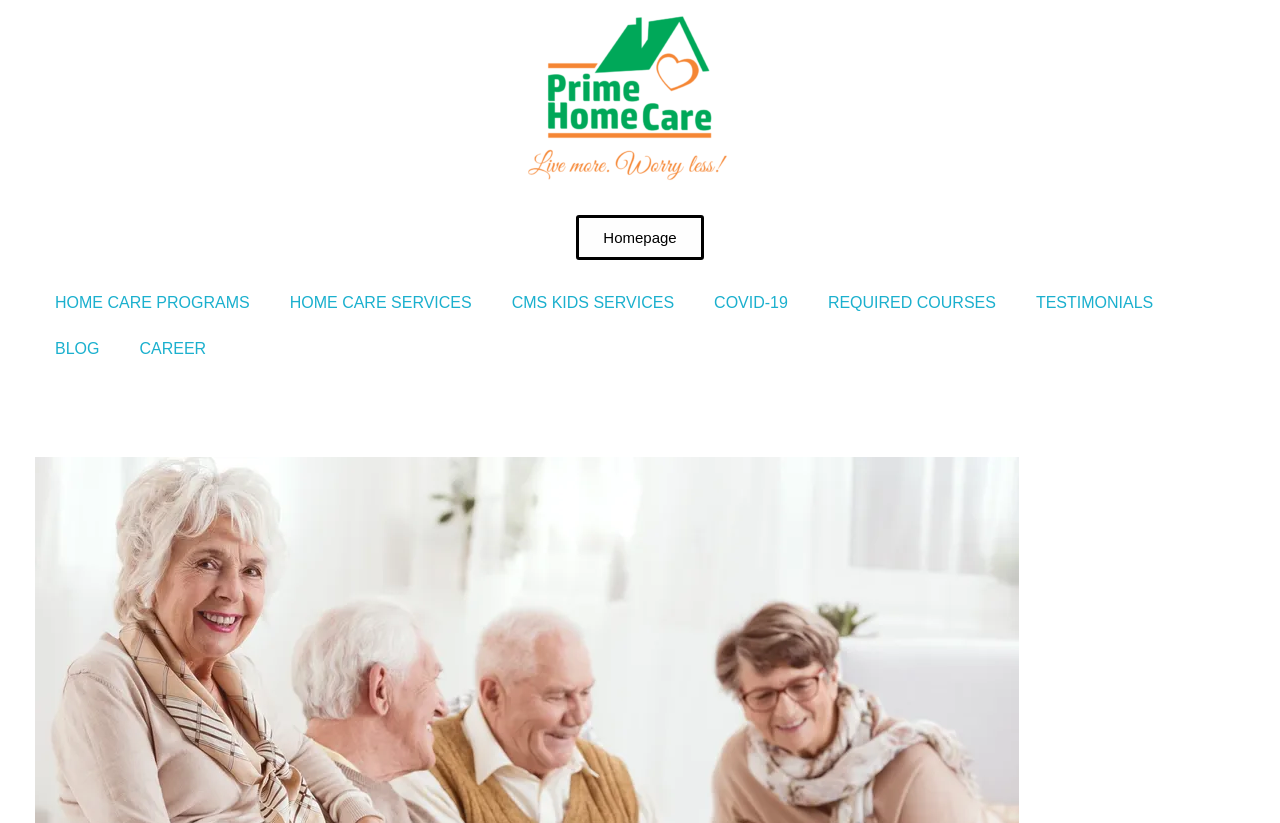Use a single word or phrase to answer the following:
How many links are present in the top navigation bar?

9